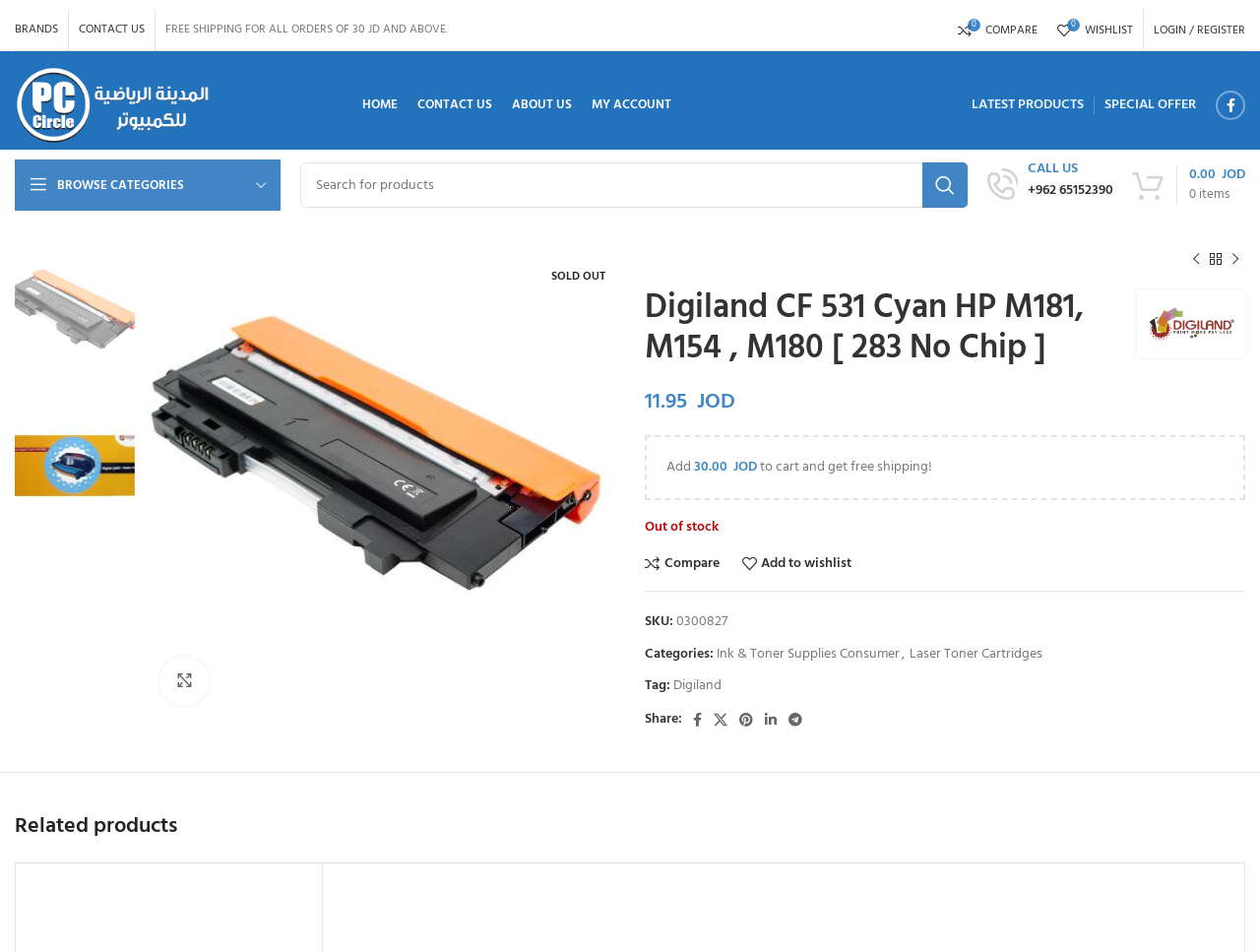With reference to the screenshot, provide a detailed response to the question below:
What is the status of Digiland CF 531 Cyan?

The status of Digiland CF 531 Cyan is mentioned on the webpage as 'Out of stock', which indicates that the product is currently not available for purchase.